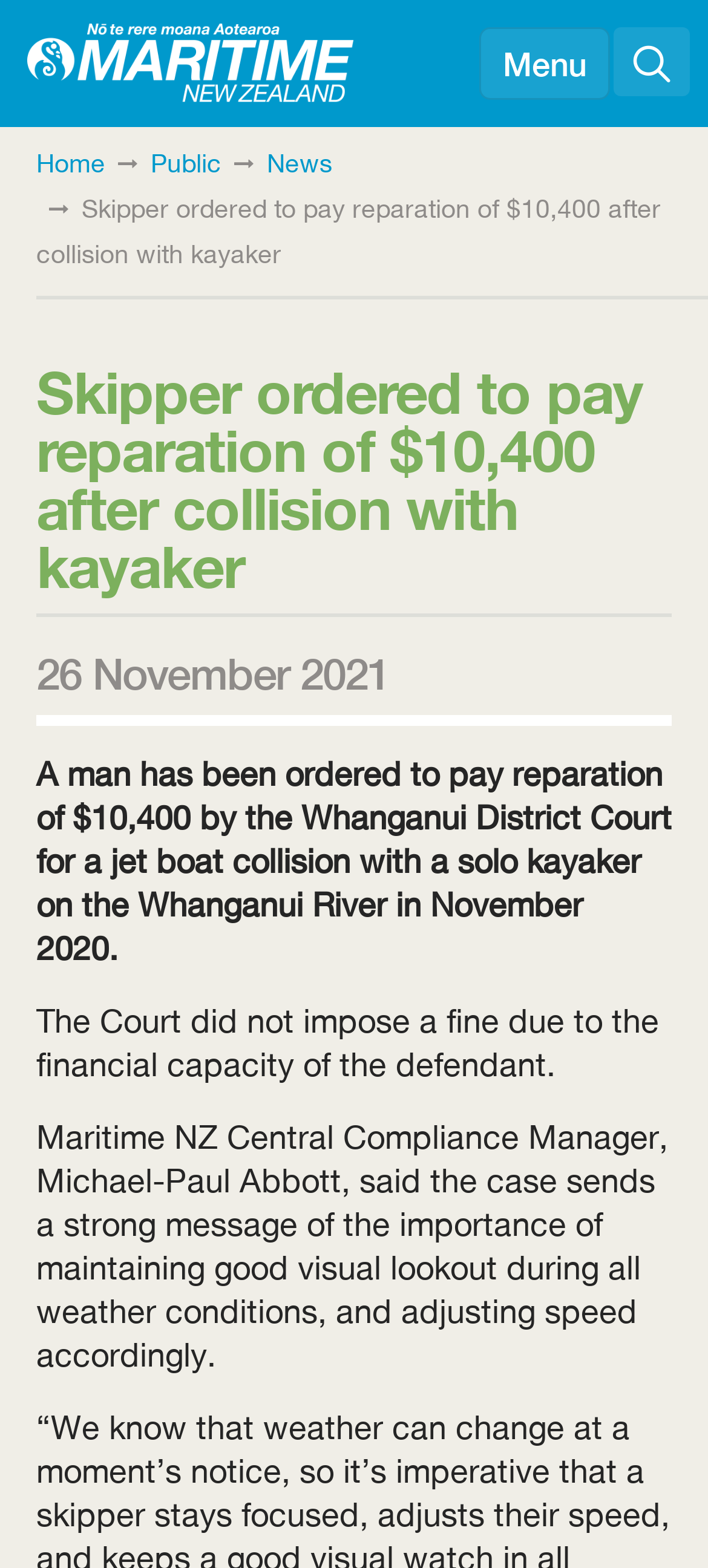Extract the top-level heading from the webpage and provide its text.

Skipper ordered to pay reparation of $10,400 after collision with kayaker